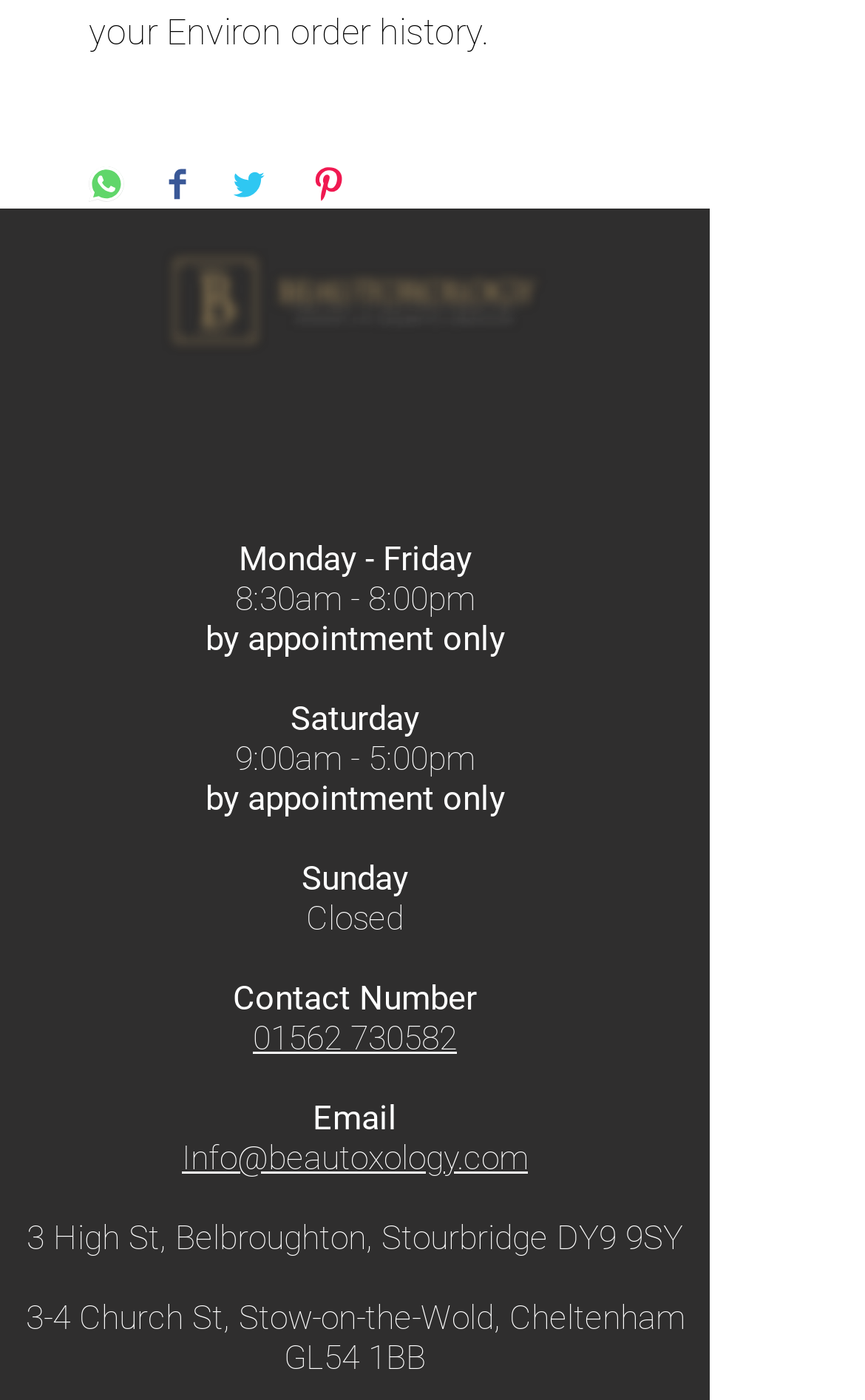Can you find the bounding box coordinates for the element to click on to achieve the instruction: "Pin on Pinterest"?

[0.359, 0.12, 0.4, 0.145]